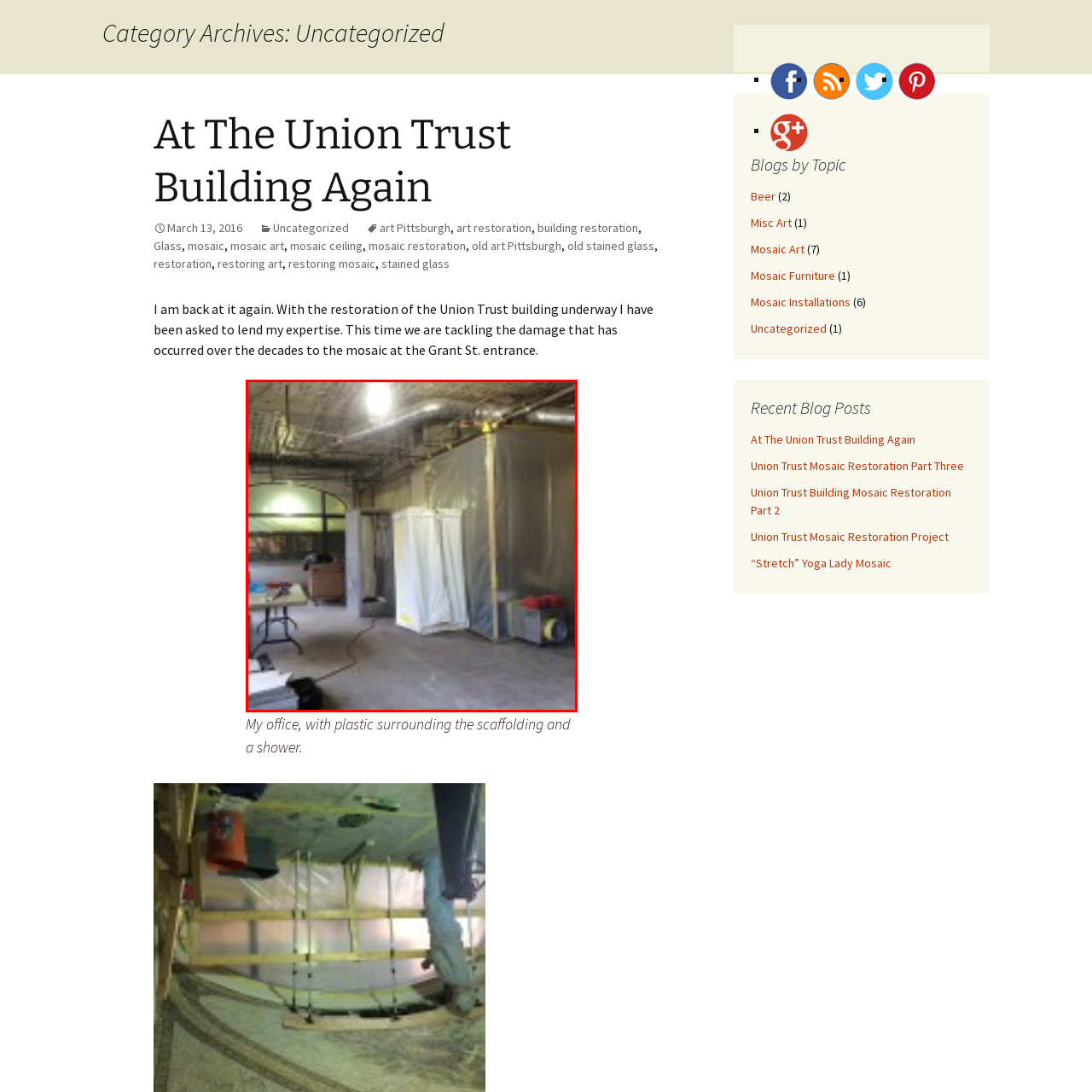Pay attention to the image highlighted by the red border, What is the purpose of the plastic enclosure? Please give a one-word or short phrase answer.

Containment area